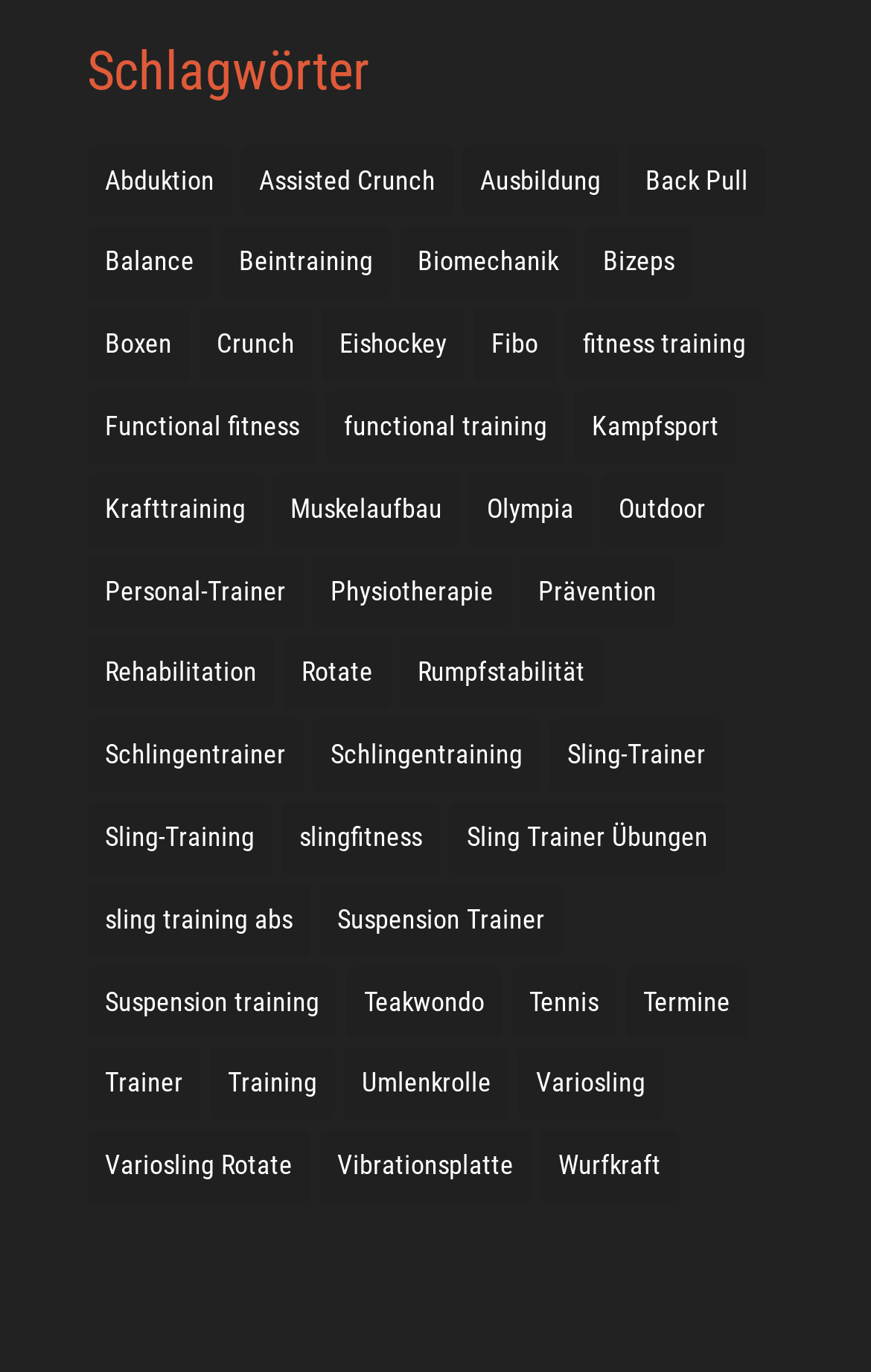Please answer the following question using a single word or phrase: 
Is there a category related to martial arts?

Yes